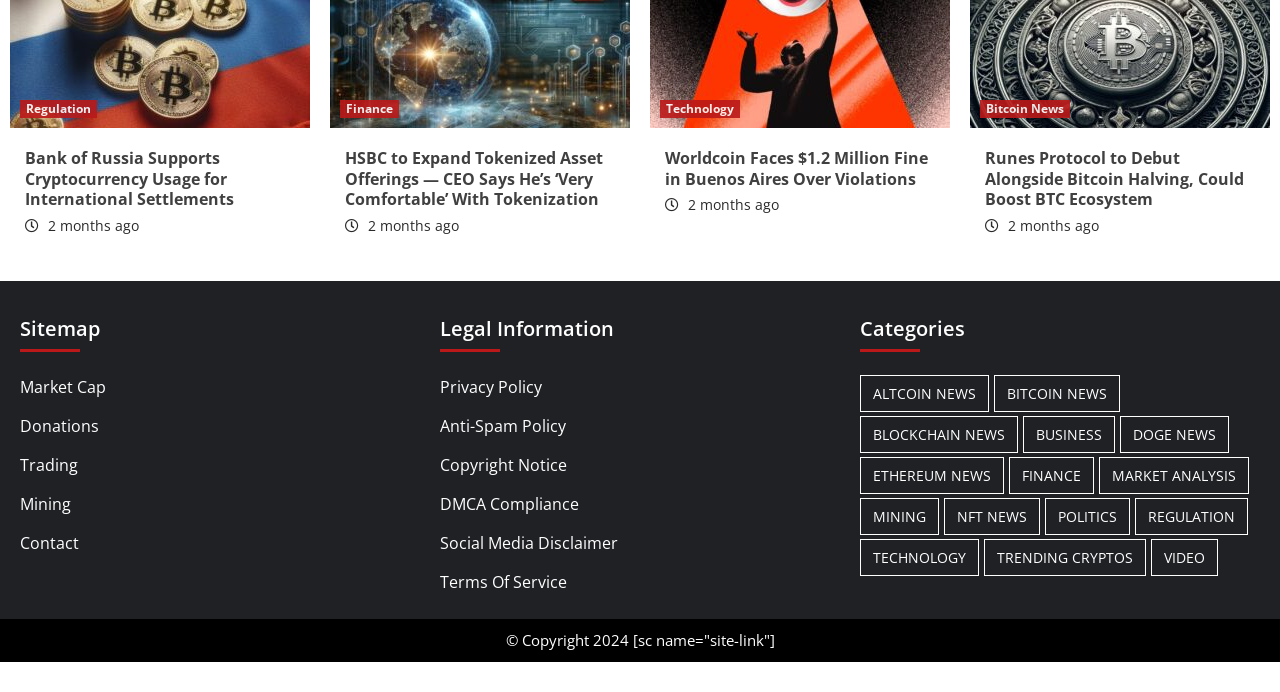Find the bounding box coordinates of the clickable area that will achieve the following instruction: "Click on 'Sitemap'".

[0.016, 0.443, 0.328, 0.528]